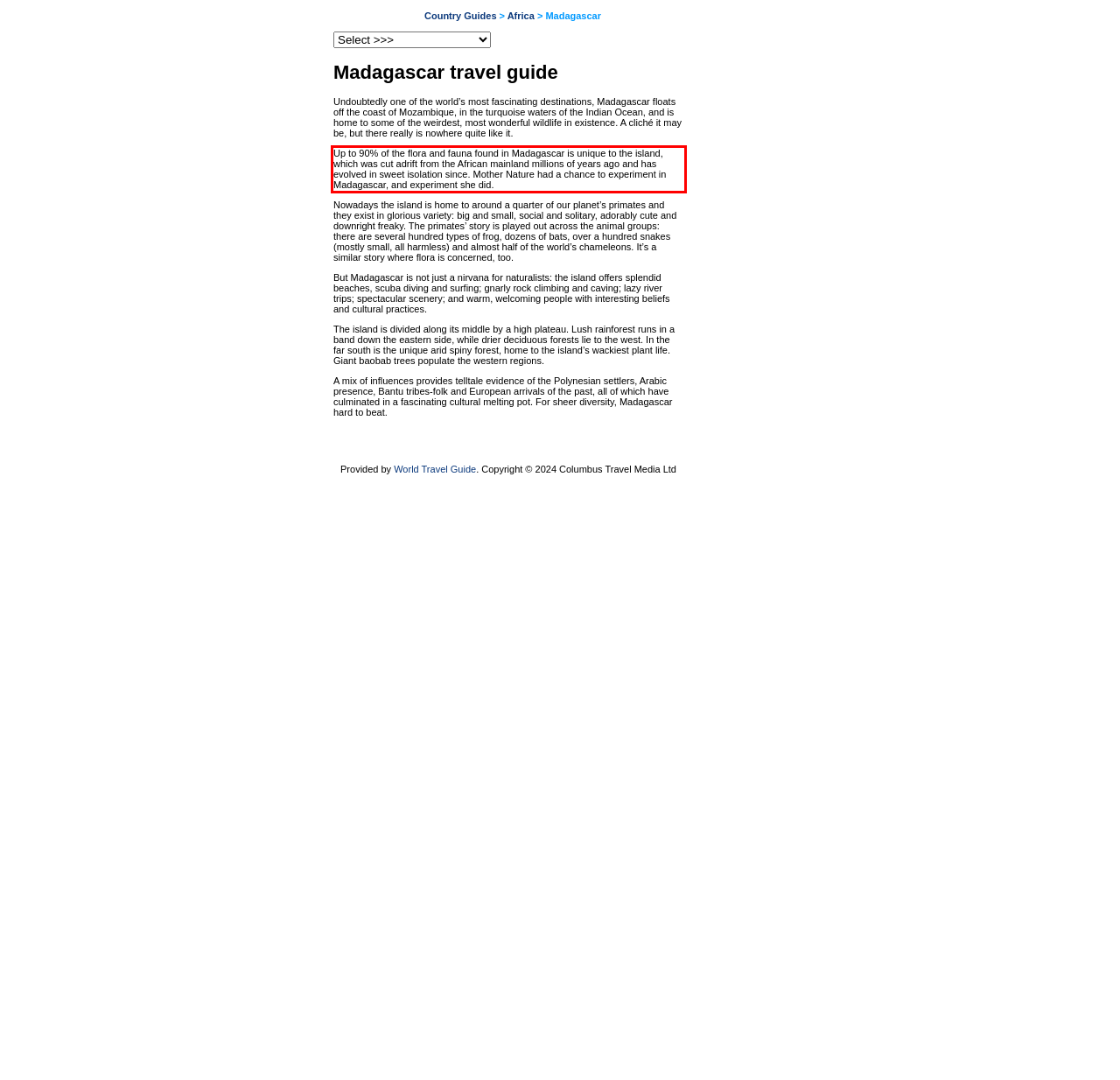Given a webpage screenshot, identify the text inside the red bounding box using OCR and extract it.

Up to 90% of the flora and fauna found in Madagascar is unique to the island, which was cut adrift from the African mainland millions of years ago and has evolved in sweet isolation since. Mother Nature had a chance to experiment in Madagascar, and experiment she did.